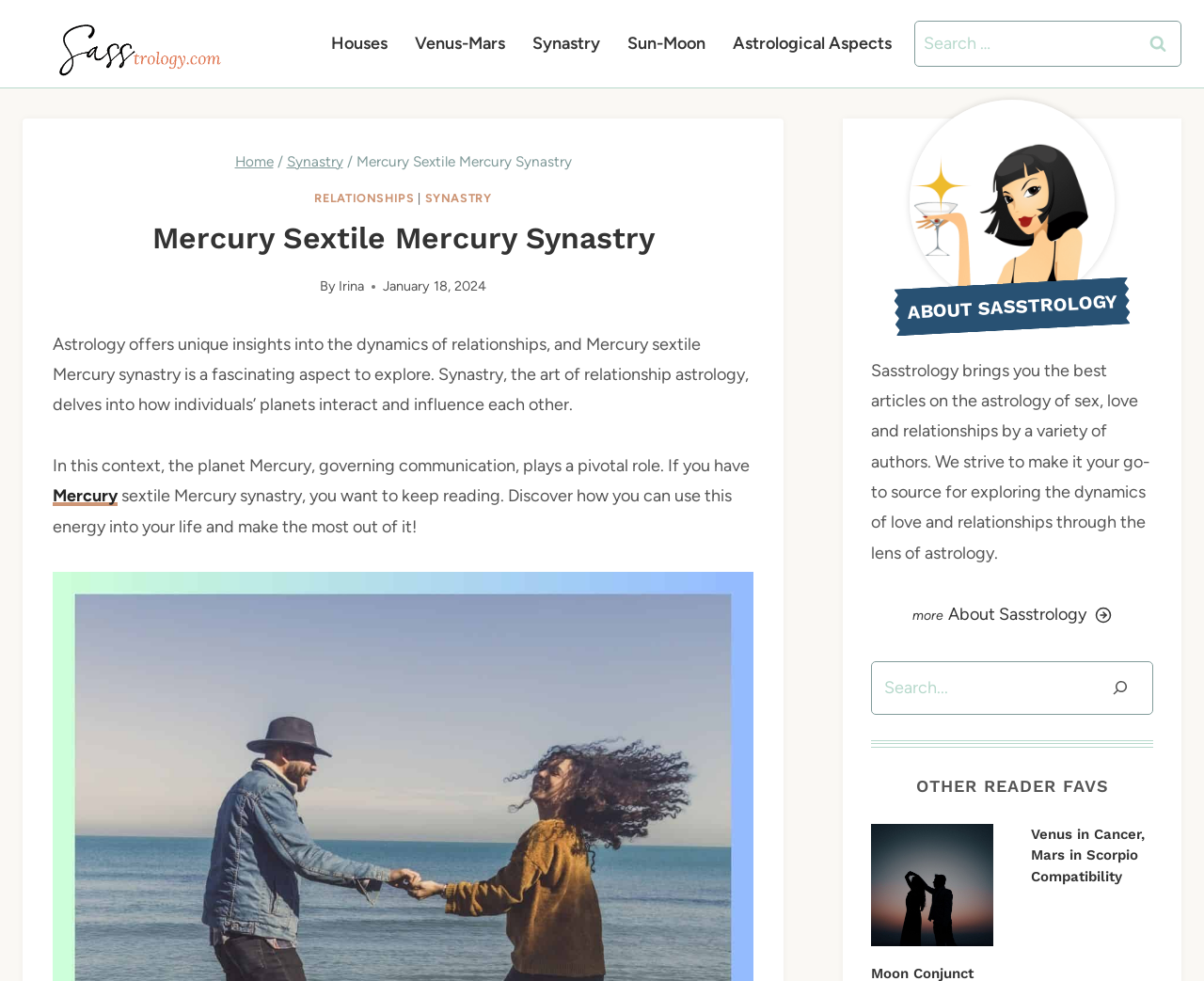Find the bounding box coordinates of the clickable element required to execute the following instruction: "Click on Mercury". Provide the coordinates as four float numbers between 0 and 1, i.e., [left, top, right, bottom].

[0.044, 0.495, 0.098, 0.516]